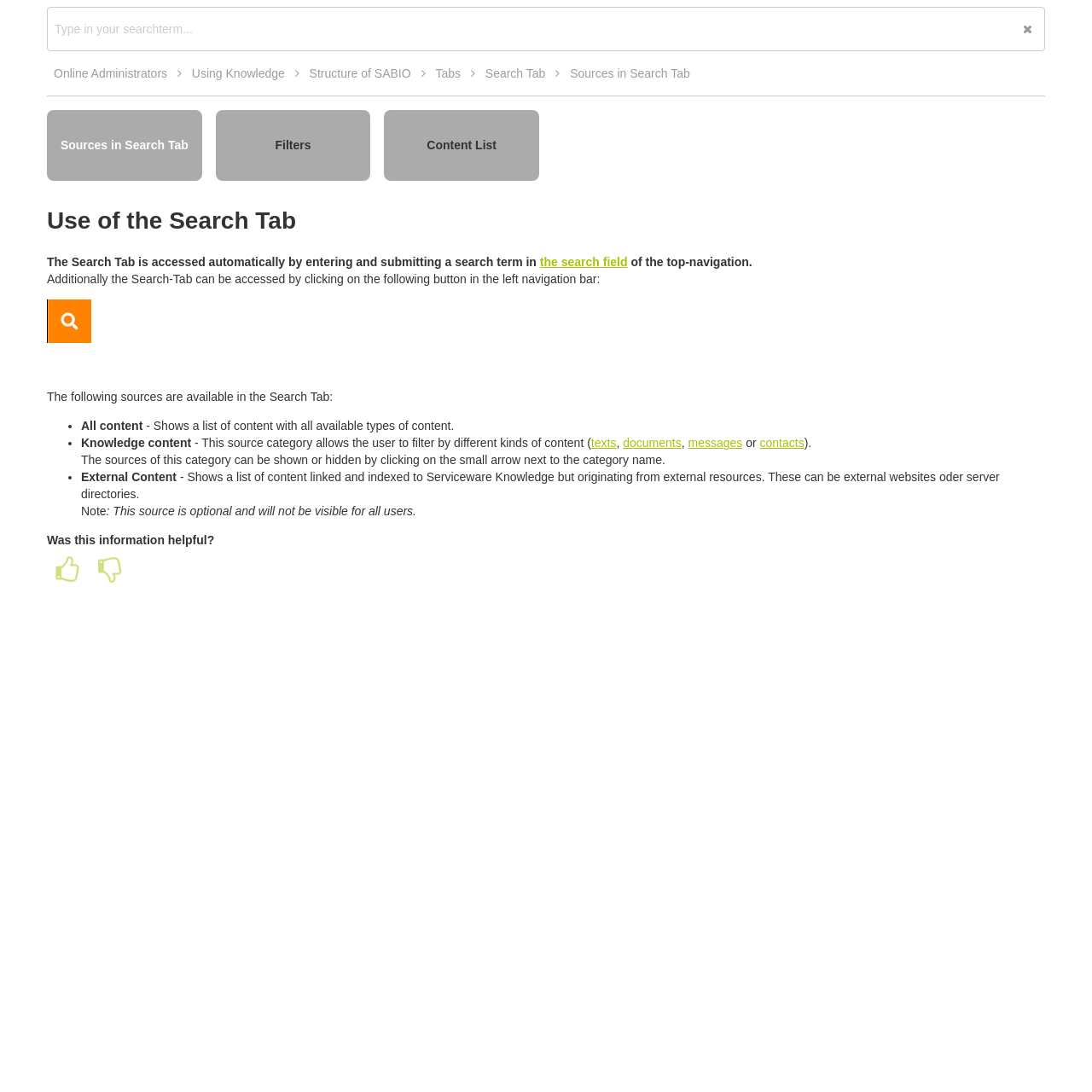Please identify the bounding box coordinates of the element's region that should be clicked to execute the following instruction: "Click on the thumbs up button". The bounding box coordinates must be four float numbers between 0 and 1, i.e., [left, top, right, bottom].

[0.049, 0.509, 0.074, 0.534]